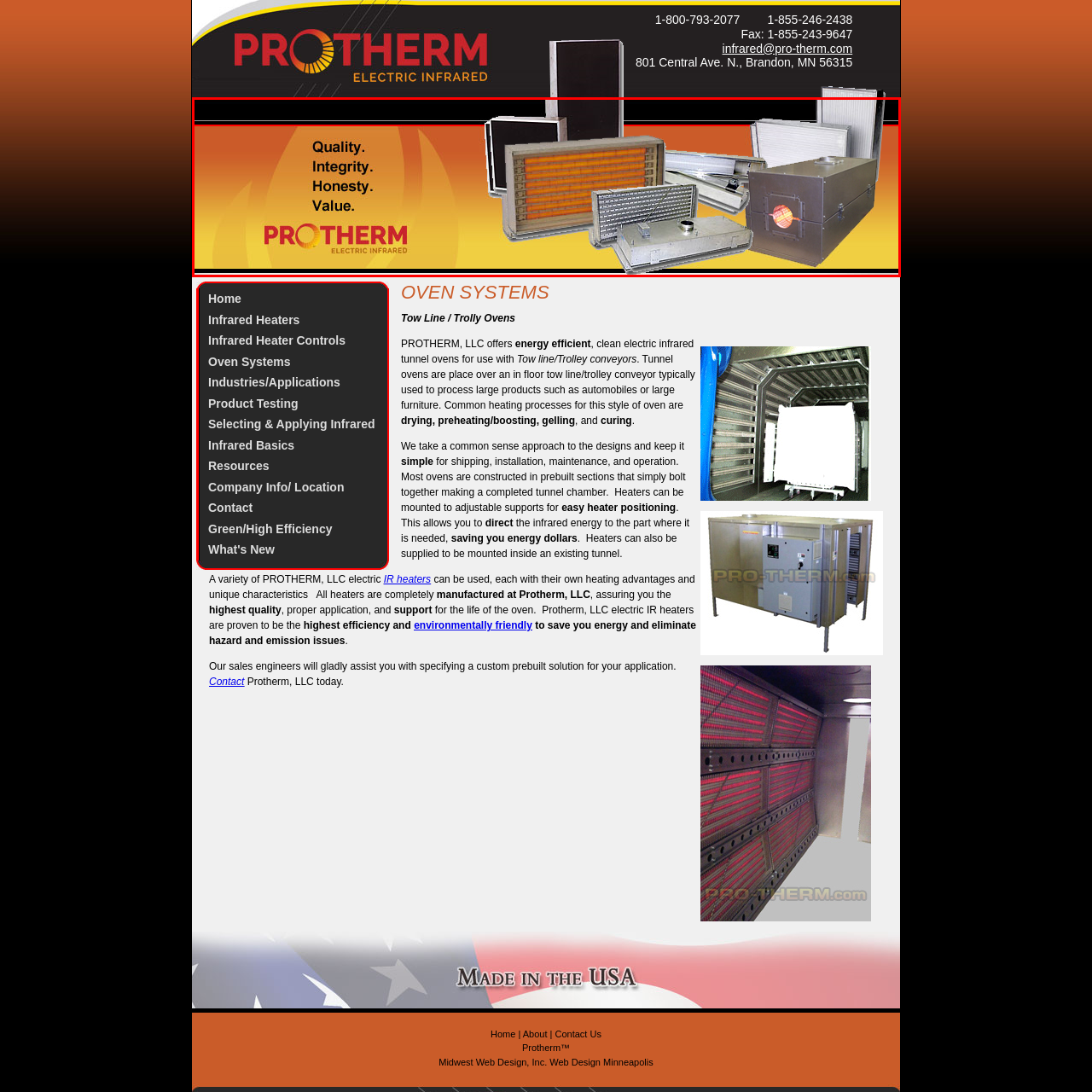What types of heating equipment are shown?
Focus on the section of the image inside the red bounding box and offer an in-depth answer to the question, utilizing the information visible in the image.

The array of heating equipment showcased in the banner includes infrared panels and ovens, demonstrating the versatility and innovation of Protherm's offerings in the field of electric infrared heating solutions.